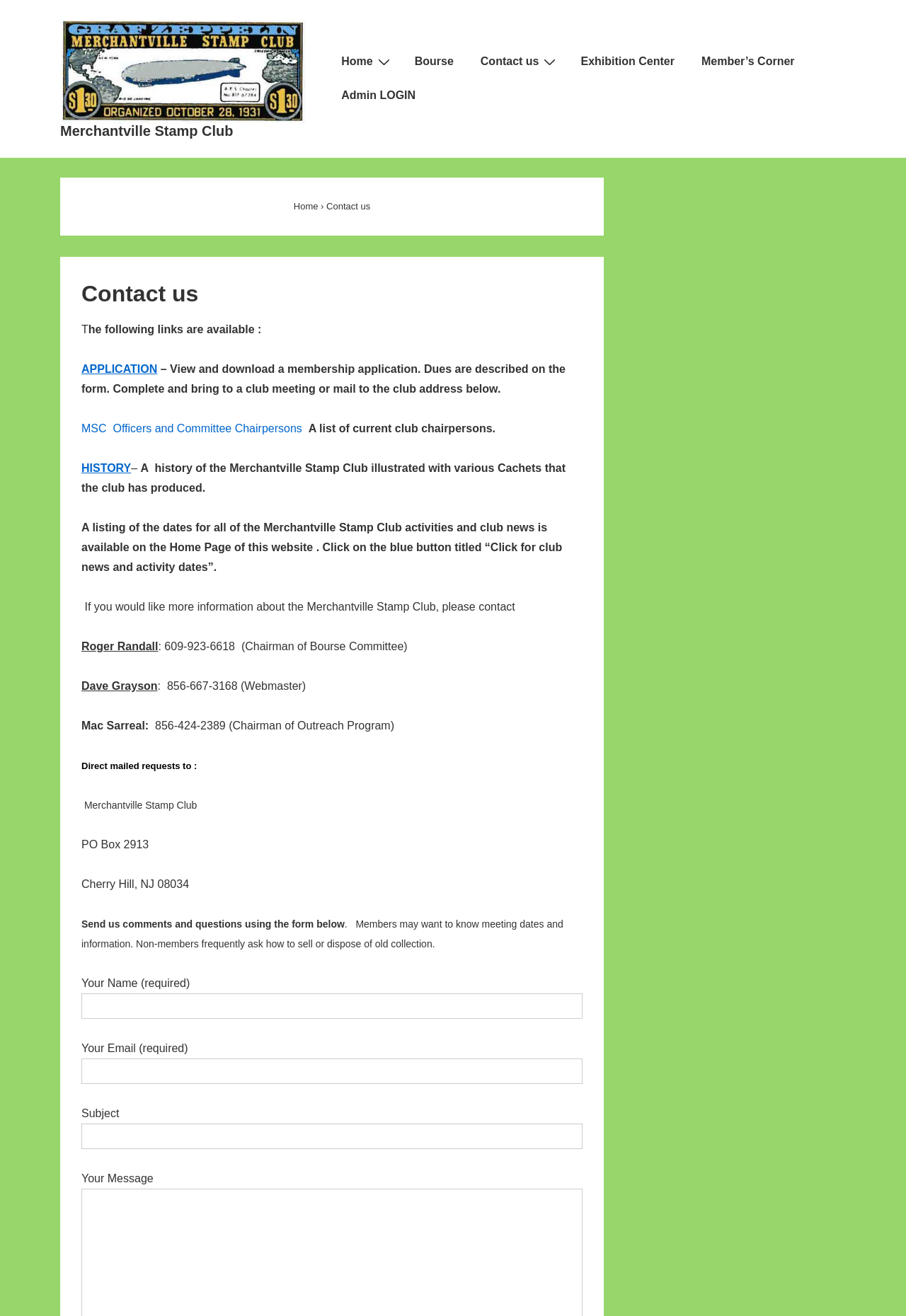Please find the bounding box coordinates of the element's region to be clicked to carry out this instruction: "Click on the 'Home' link".

[0.363, 0.034, 0.442, 0.06]